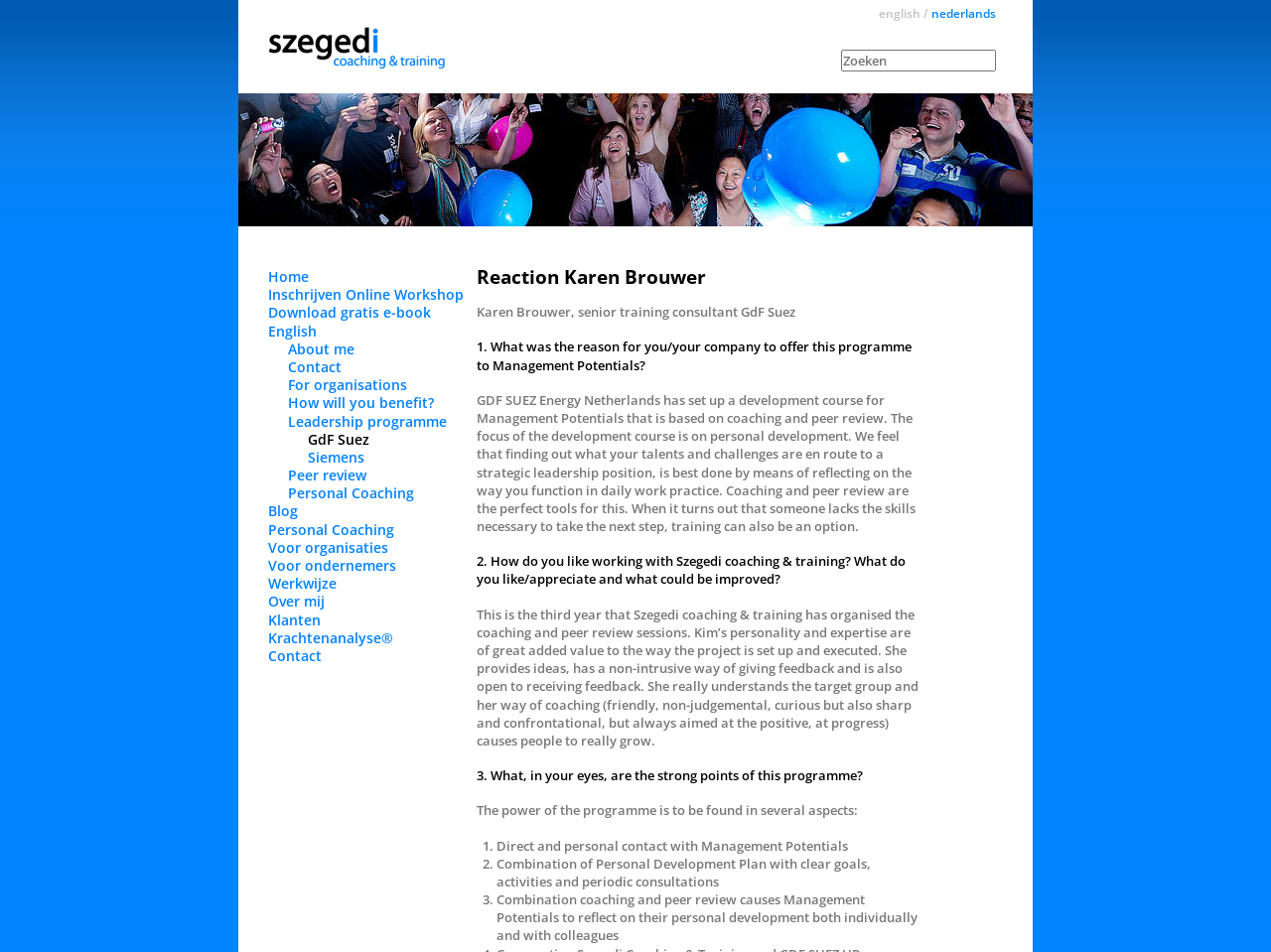Given the content of the image, can you provide a detailed answer to the question?
How many years has Szegedi coaching & training been organising the coaching and peer review sessions?

The text states that 'This is the third year that Szegedi coaching & training has organised the coaching and peer review sessions'.